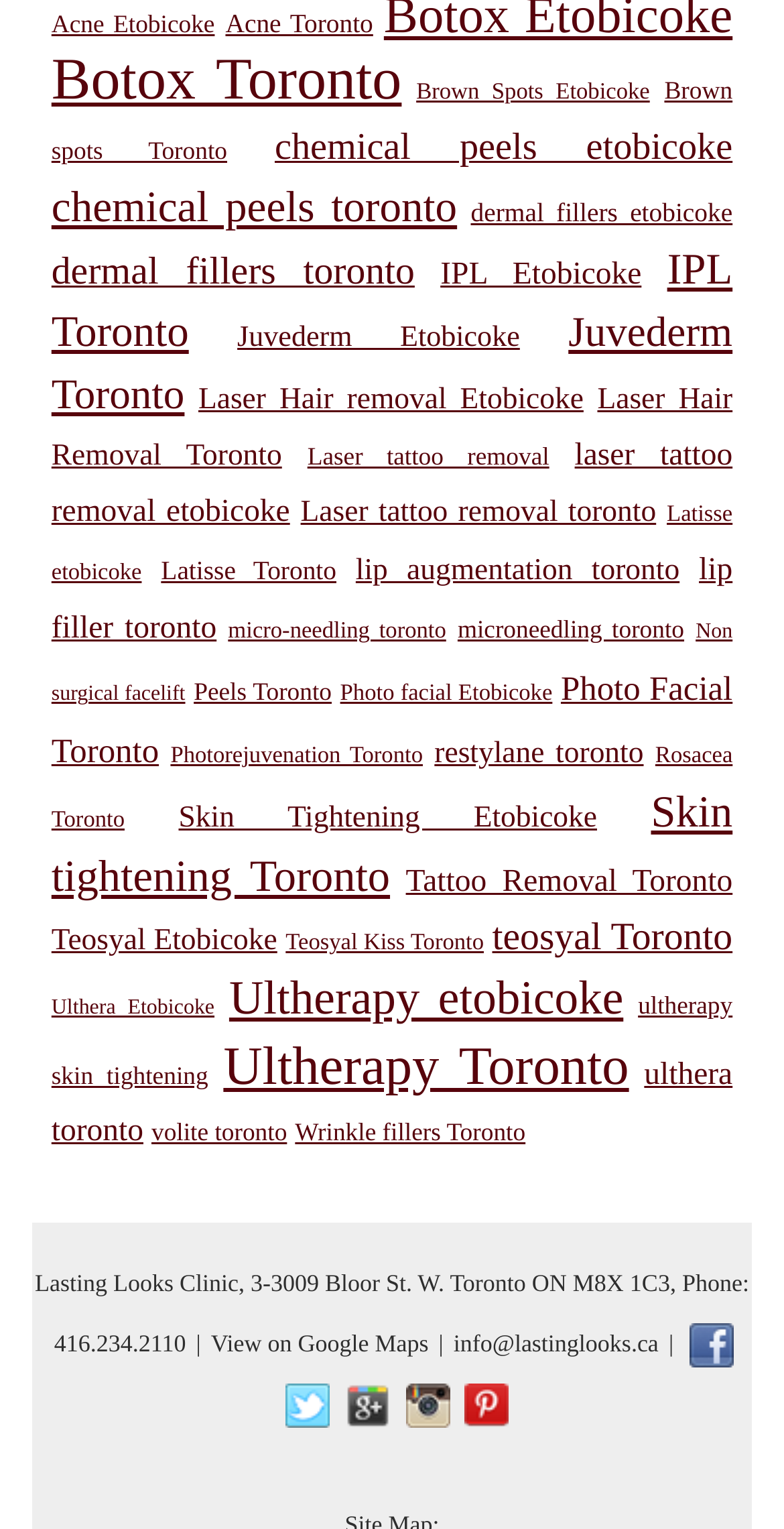Please identify the bounding box coordinates of the area that needs to be clicked to follow this instruction: "Click on Acne Etobicoke".

[0.066, 0.007, 0.274, 0.025]